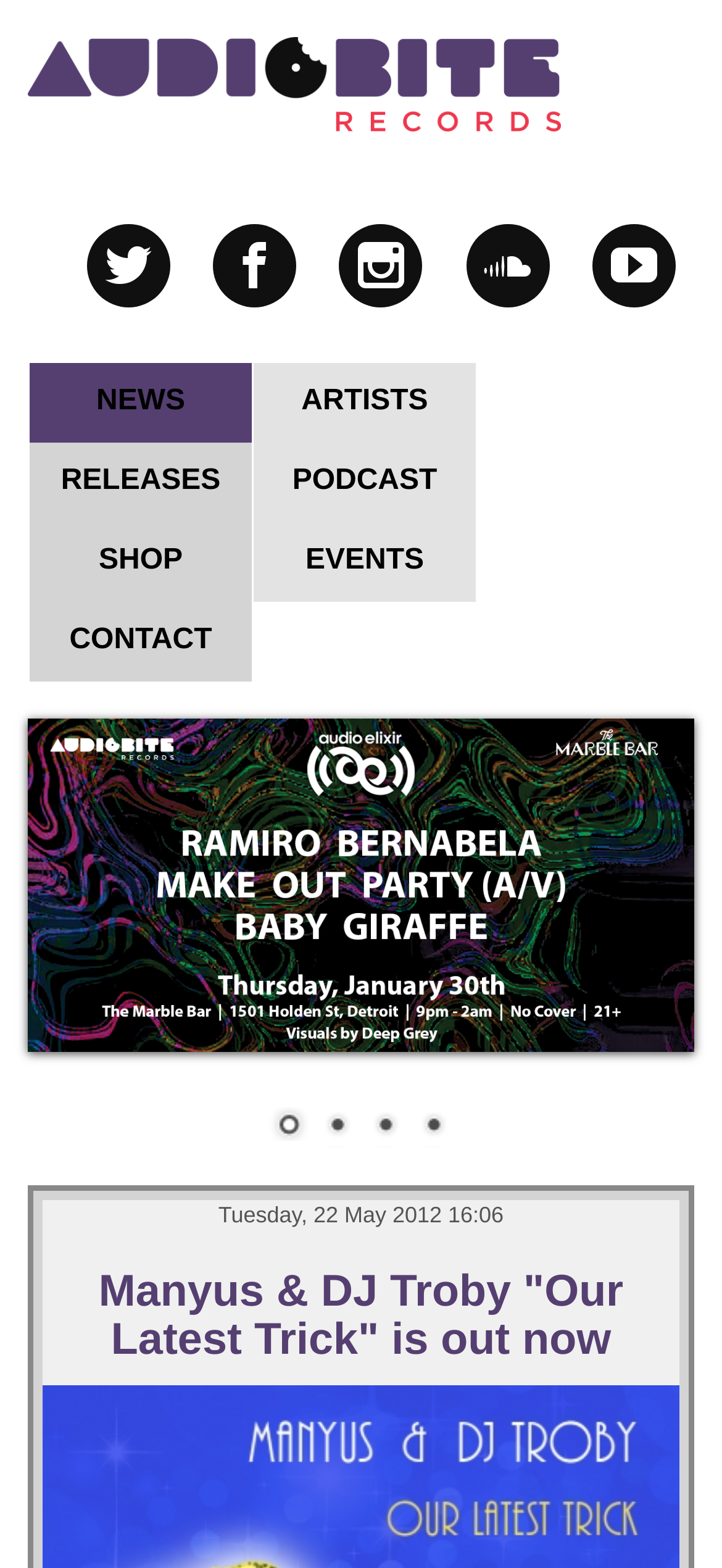Find the bounding box coordinates for the area that must be clicked to perform this action: "listen to podcast".

[0.351, 0.282, 0.659, 0.333]